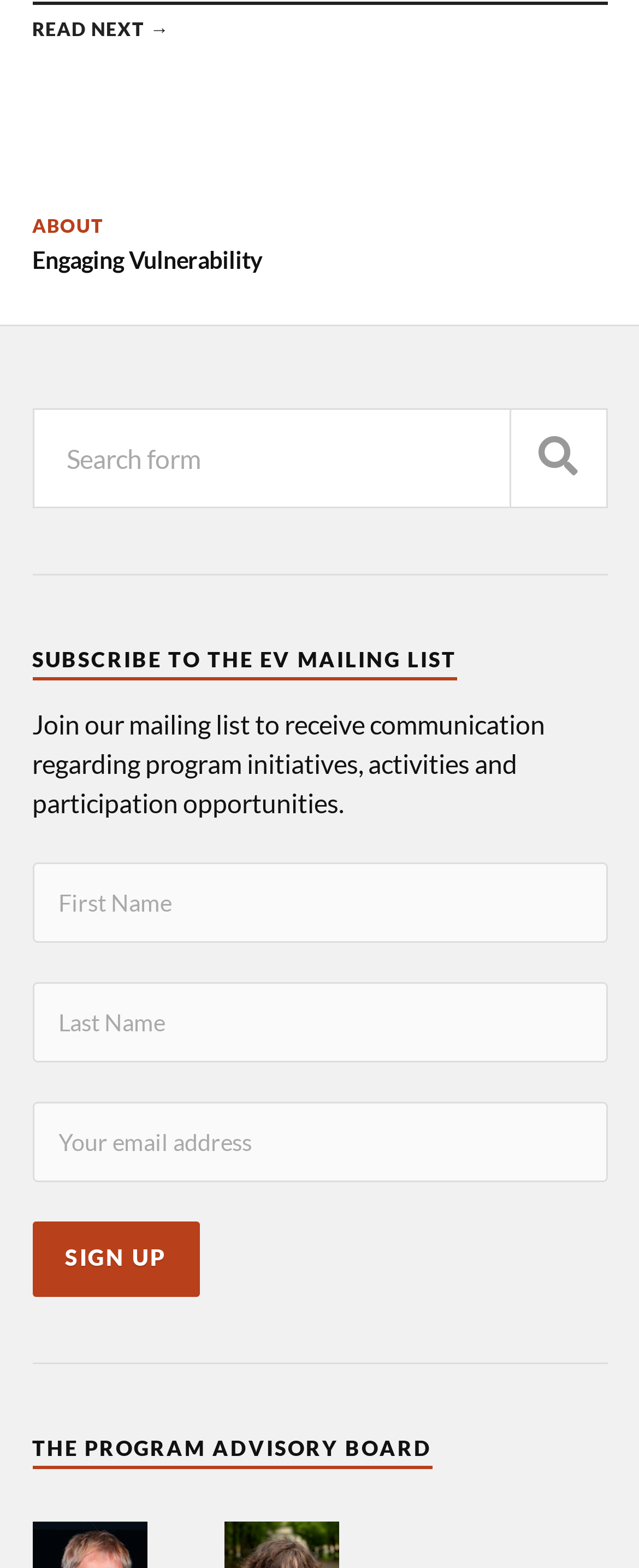How many headings are present on the webpage?
Provide a detailed answer to the question, using the image to inform your response.

The webpage contains three headings: 'Engaging Vulnerability', 'SUBSCRIBE TO THE EV MAILING LIST', and 'THE PROGRAM ADVISORY BOARD'. These headings are scattered throughout the webpage, indicating different sections or topics.